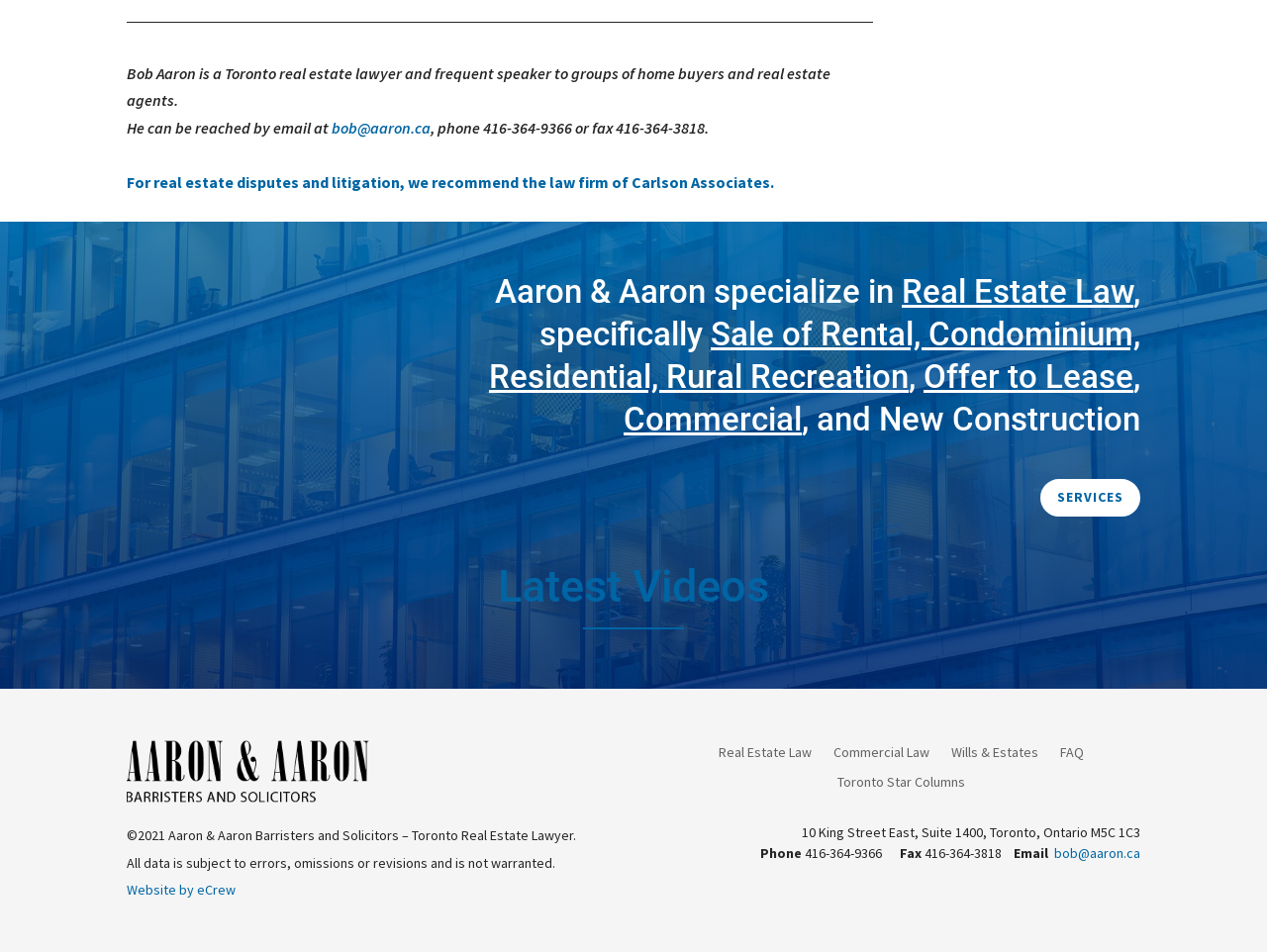Analyze the image and provide a detailed answer to the question: What is the phone number of Aaron & Aaron?

From the StaticText element 'Phone 416-364-9366 or fax 416-364-3818.', we can get the phone number of Aaron & Aaron, which is 416-364-9366.